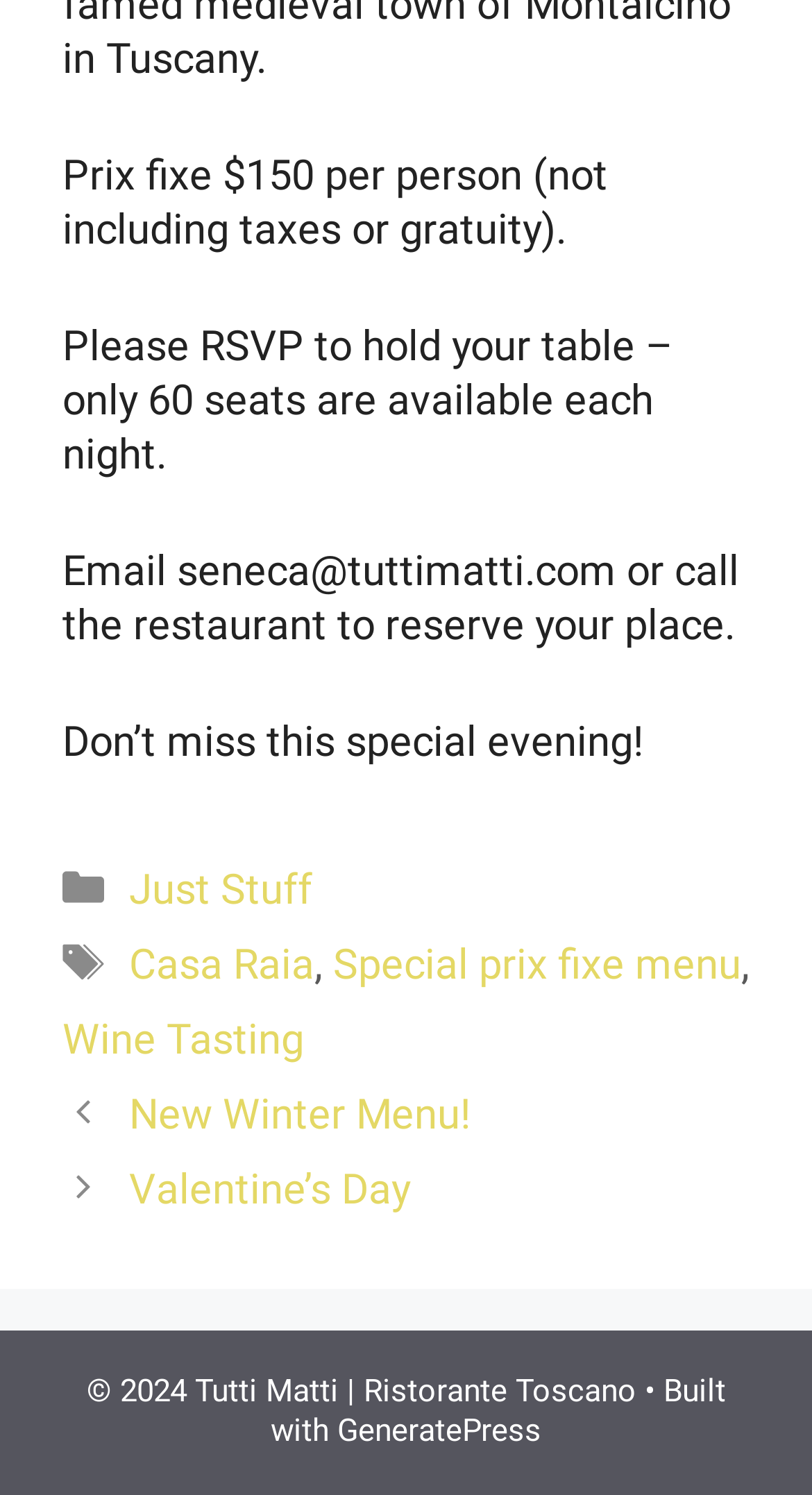What is the name of the restaurant?
Please give a detailed and elaborate explanation in response to the question.

The answer can be found in the first StaticText element, which states 'Tuscany.' and later in the footer section, which mentions '© 2024 Tutti Matti | Ristorante Toscano'. This indicates that the name of the restaurant is Tutti Matti, and it is an Italian restaurant (Ristorante Toscano).